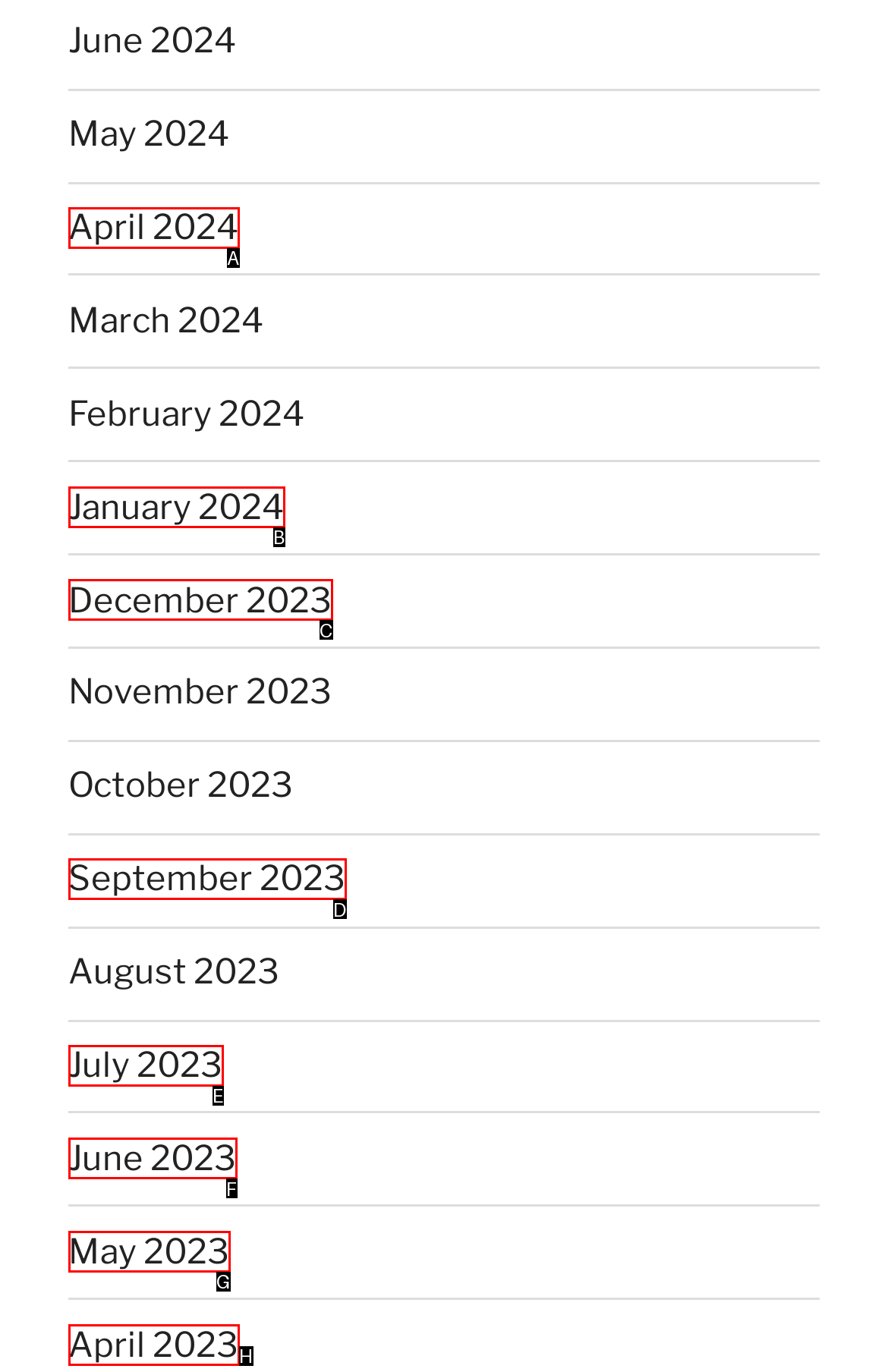Tell me which one HTML element best matches the description: April 2023 Answer with the option's letter from the given choices directly.

H